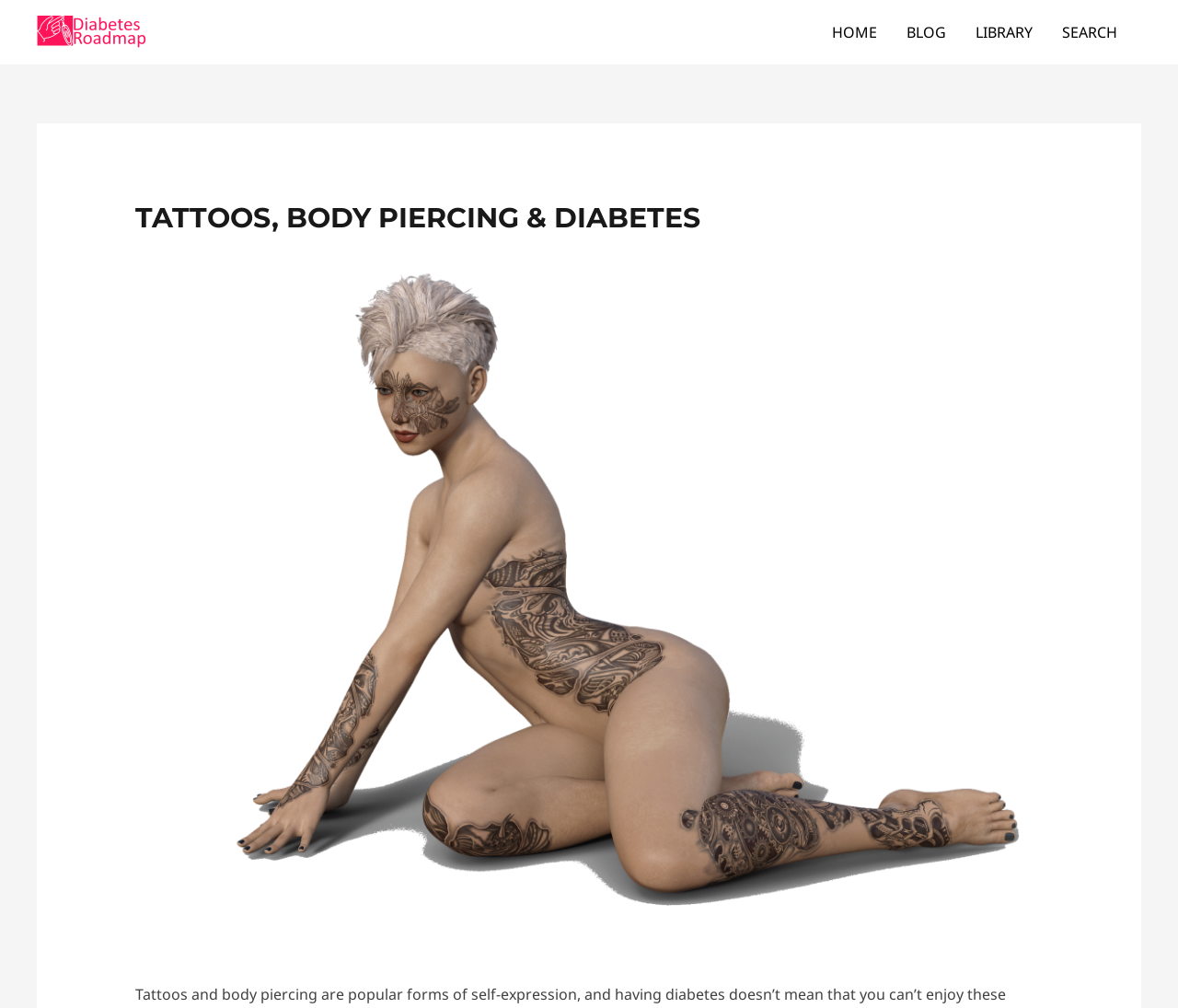Answer this question in one word or a short phrase: What is the text on the top-left image?

Diabetes Roadmap